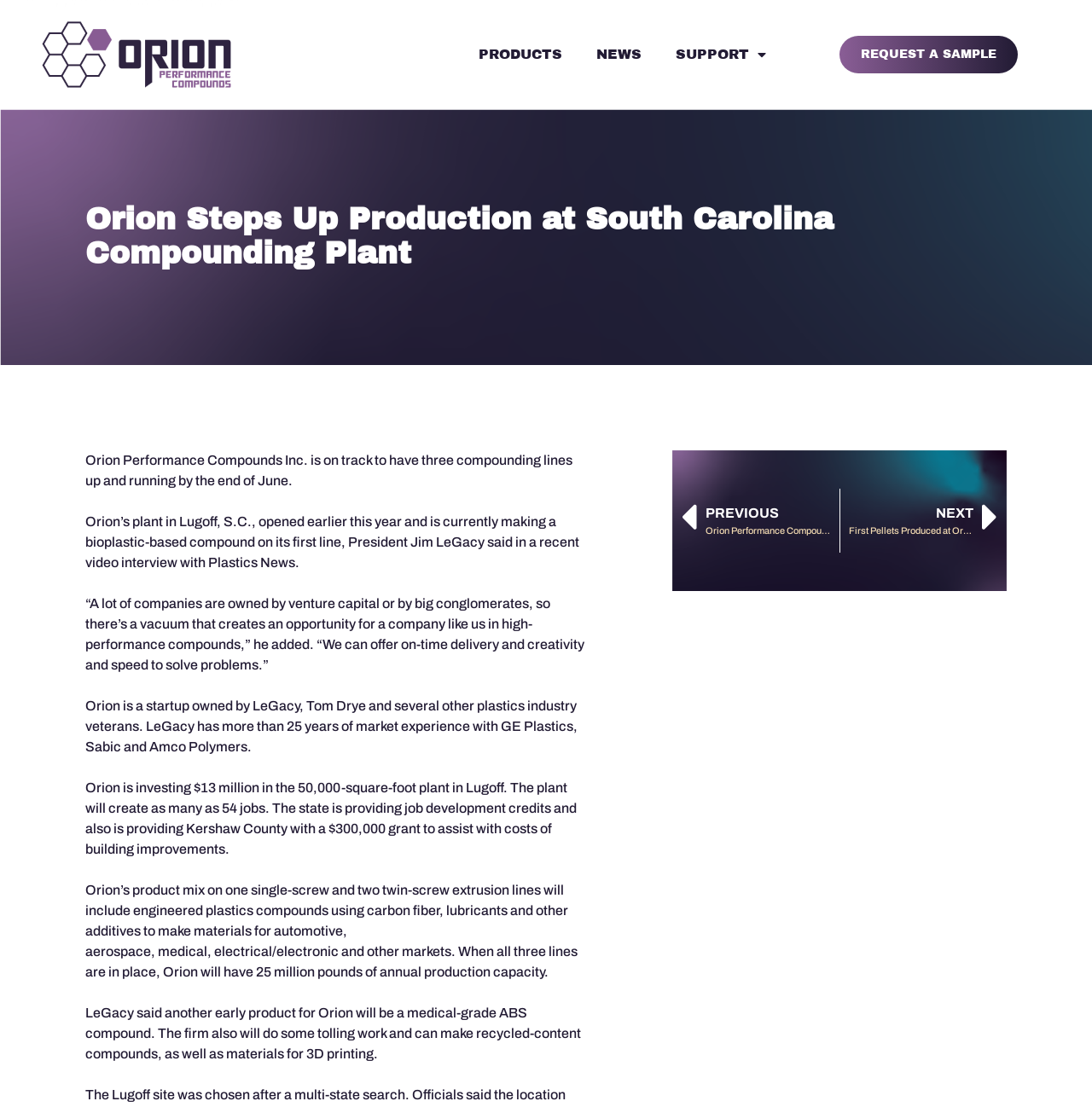Answer the following query concisely with a single word or phrase:
What is Orion Performance Compounds investing in its plant?

$13 million